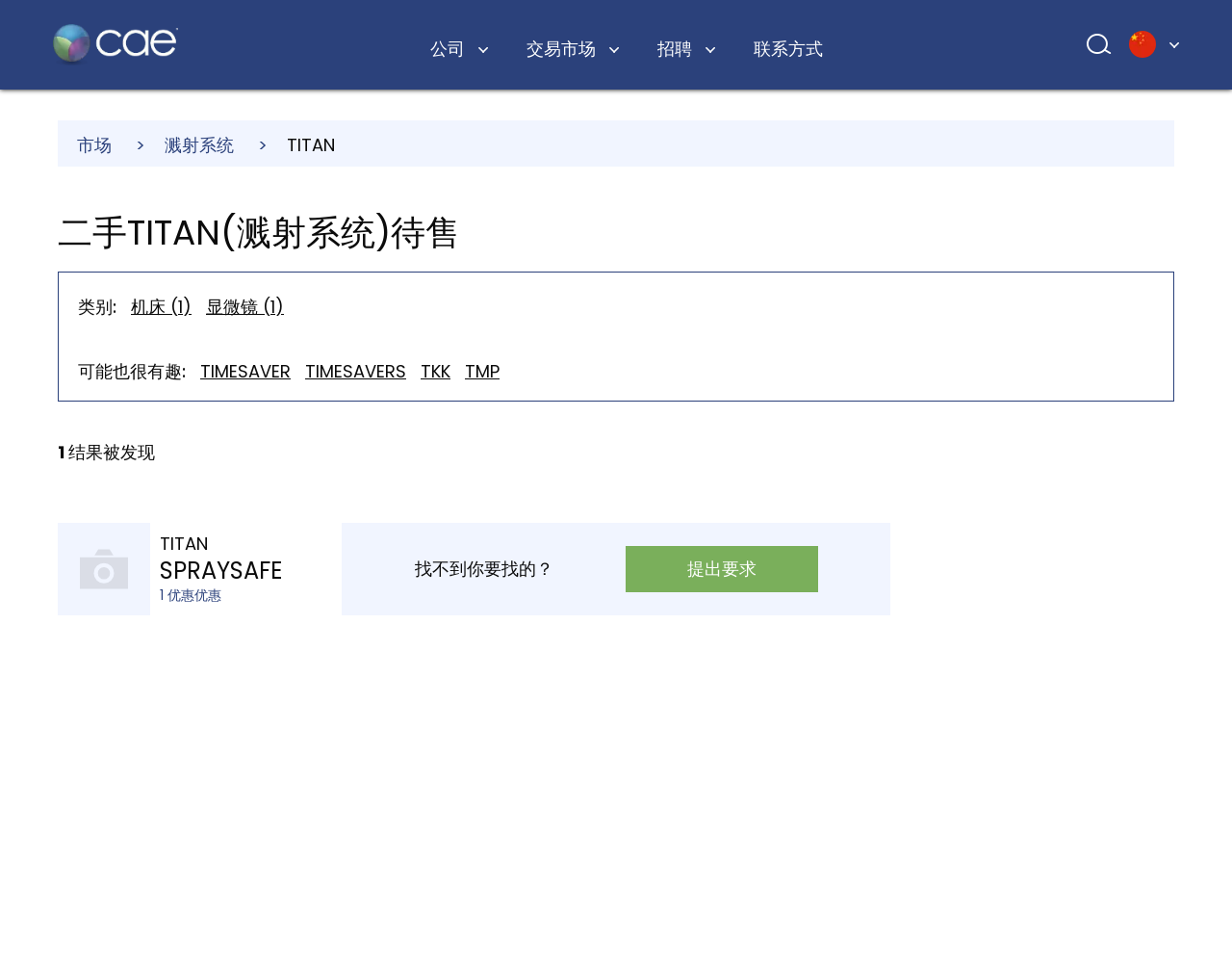Predict the bounding box coordinates of the UI element that matches this description: "parent_node: 公司 aria-label="主页" title="主页"". The coordinates should be in the format [left, top, right, bottom] with each value between 0 and 1.

[0.043, 0.02, 0.145, 0.073]